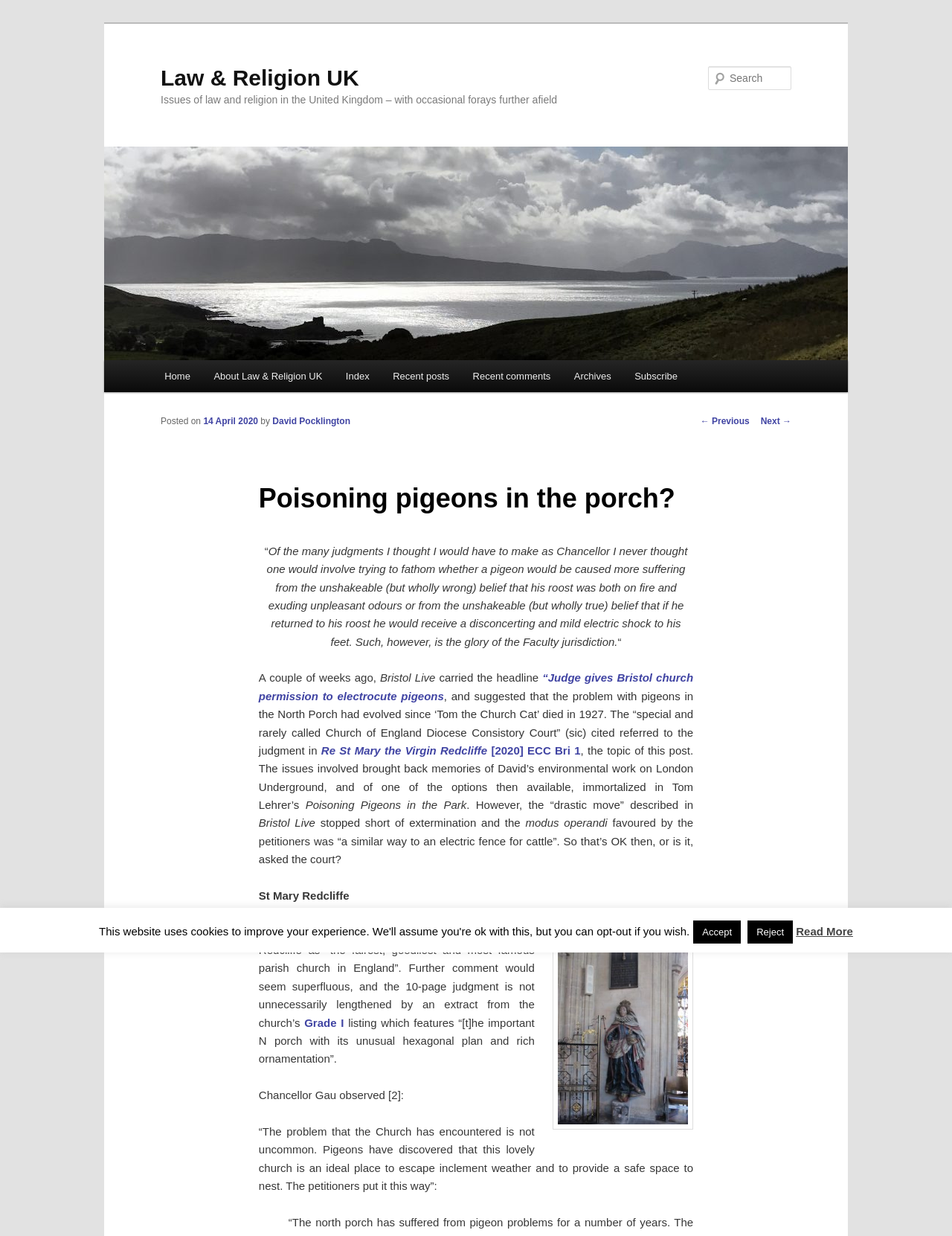Determine the bounding box coordinates for the area that needs to be clicked to fulfill this task: "View the archives". The coordinates must be given as four float numbers between 0 and 1, i.e., [left, top, right, bottom].

[0.591, 0.291, 0.654, 0.317]